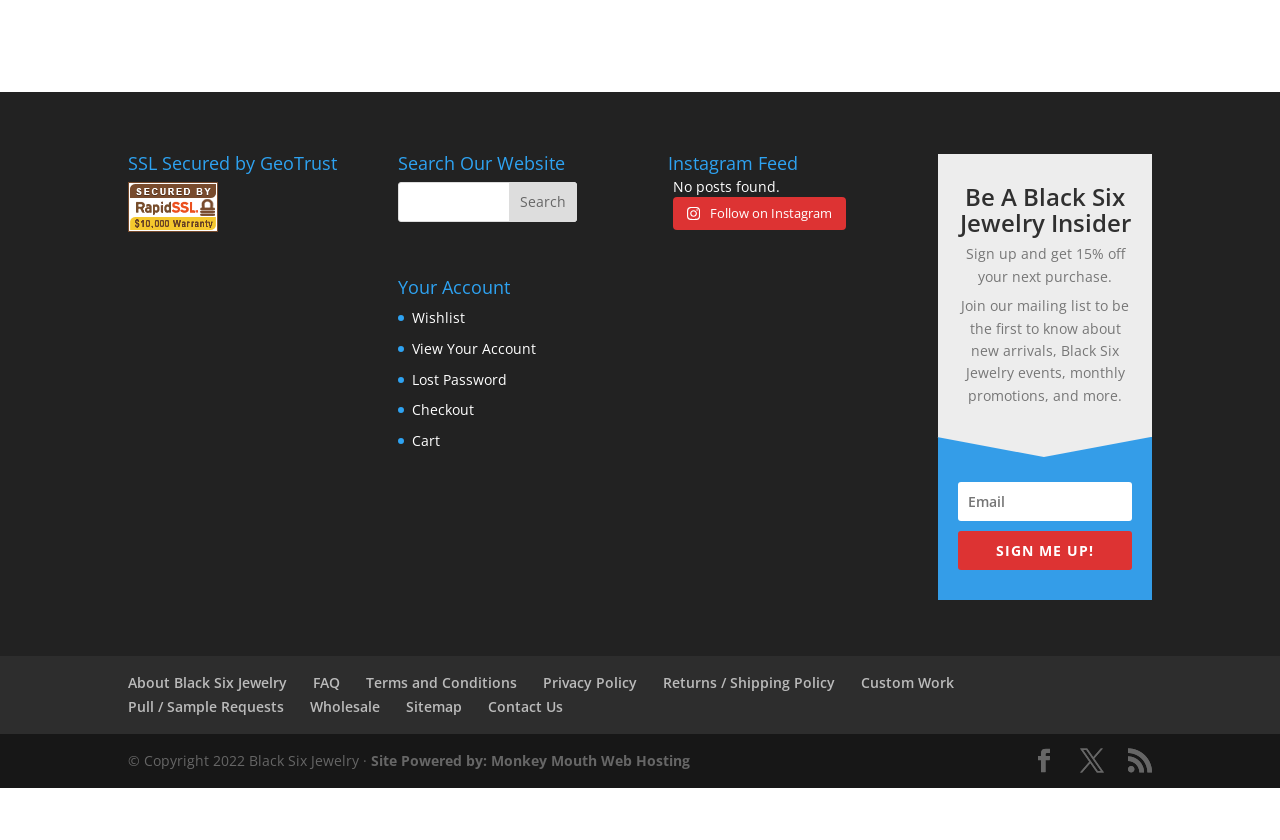Based on the element description, predict the bounding box coordinates (top-left x, top-left y, bottom-right x, bottom-right y) for the UI element in the screenshot: Pull / Sample Requests

[0.1, 0.83, 0.222, 0.853]